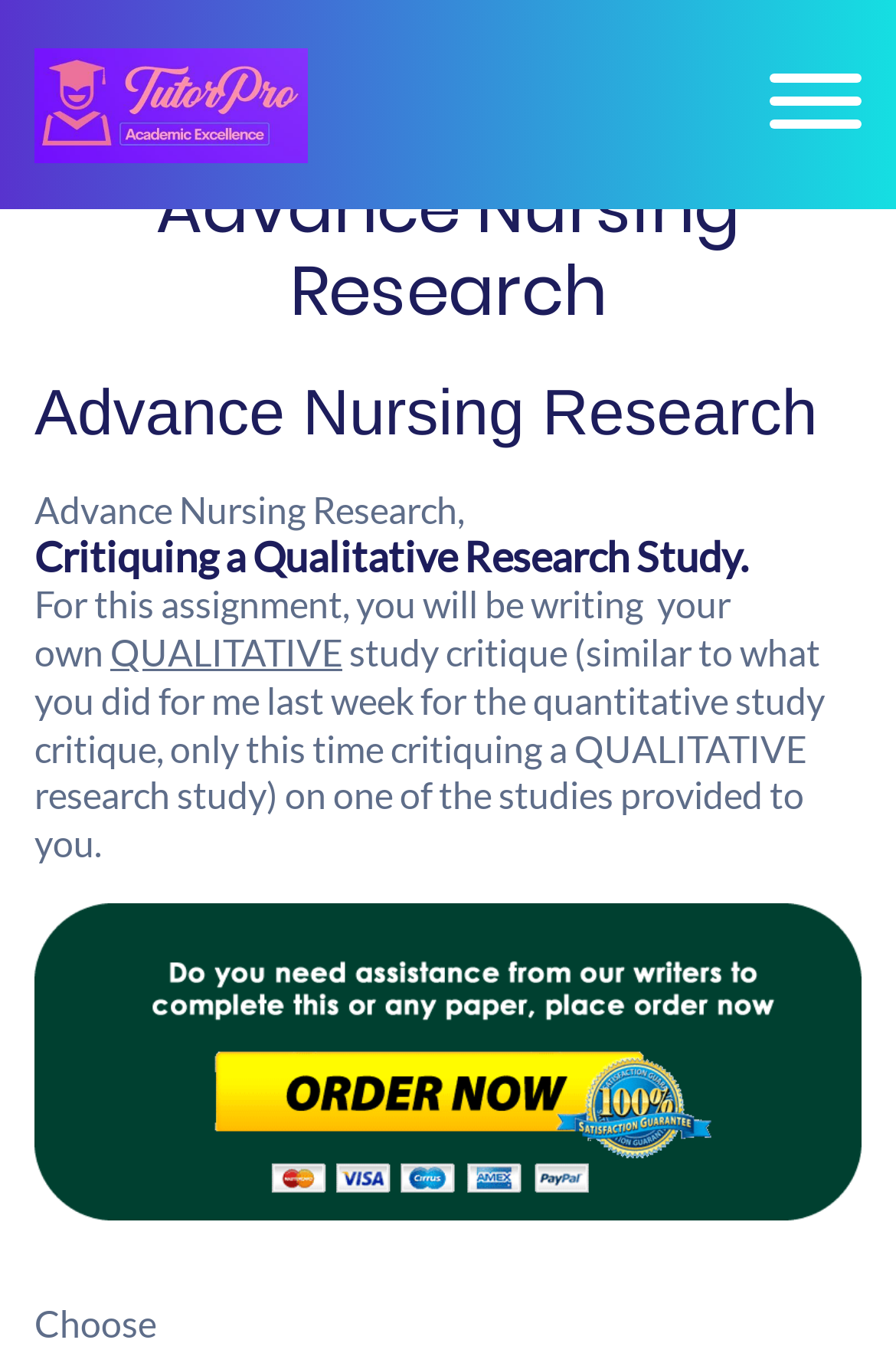What is the logo of the website?
Refer to the image and give a detailed answer to the query.

The logo of the website is located at the top left corner of the webpage, and it is an image with the text 'TutorPro Logo'.